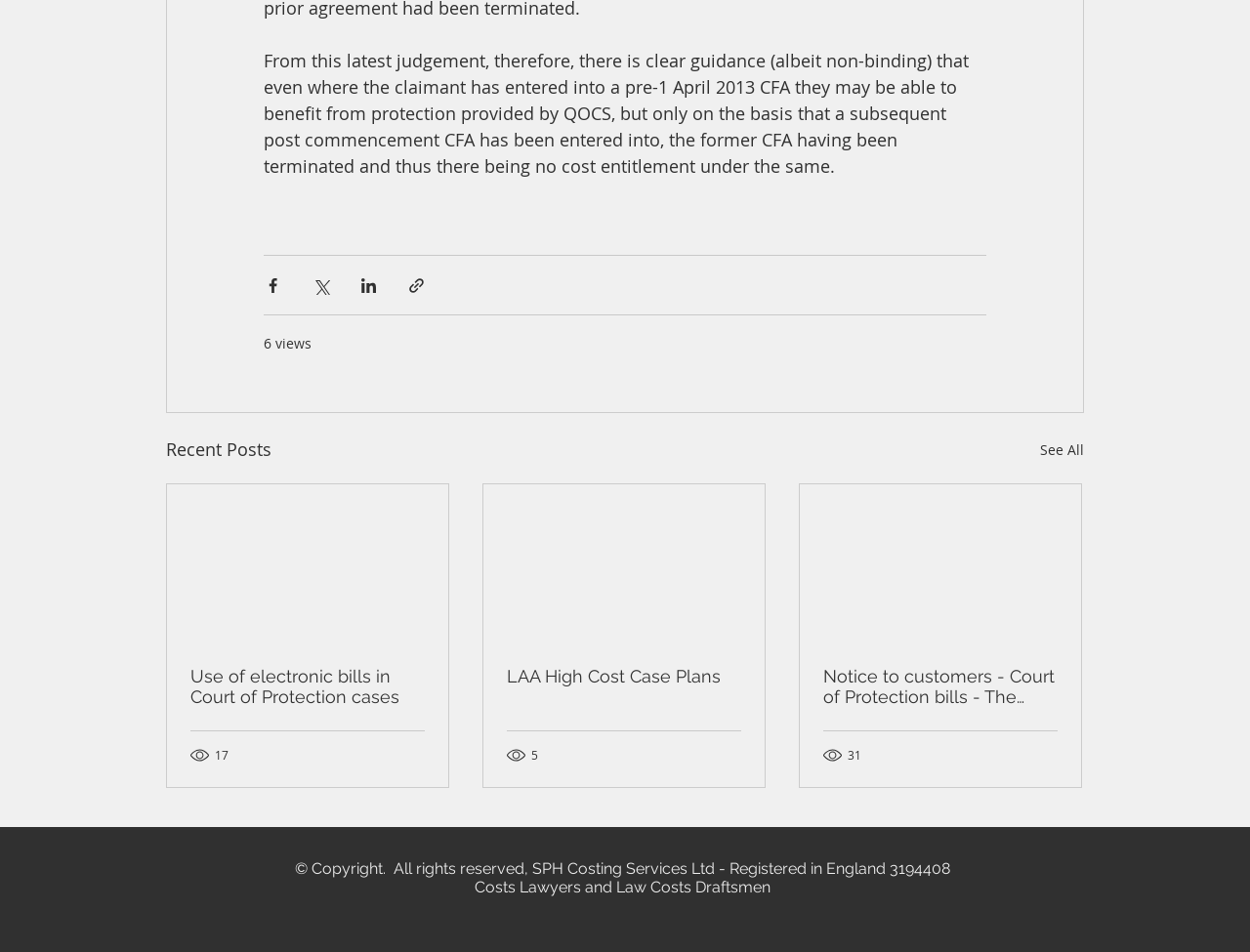Please specify the bounding box coordinates of the region to click in order to perform the following instruction: "See all recent posts".

[0.832, 0.458, 0.867, 0.487]